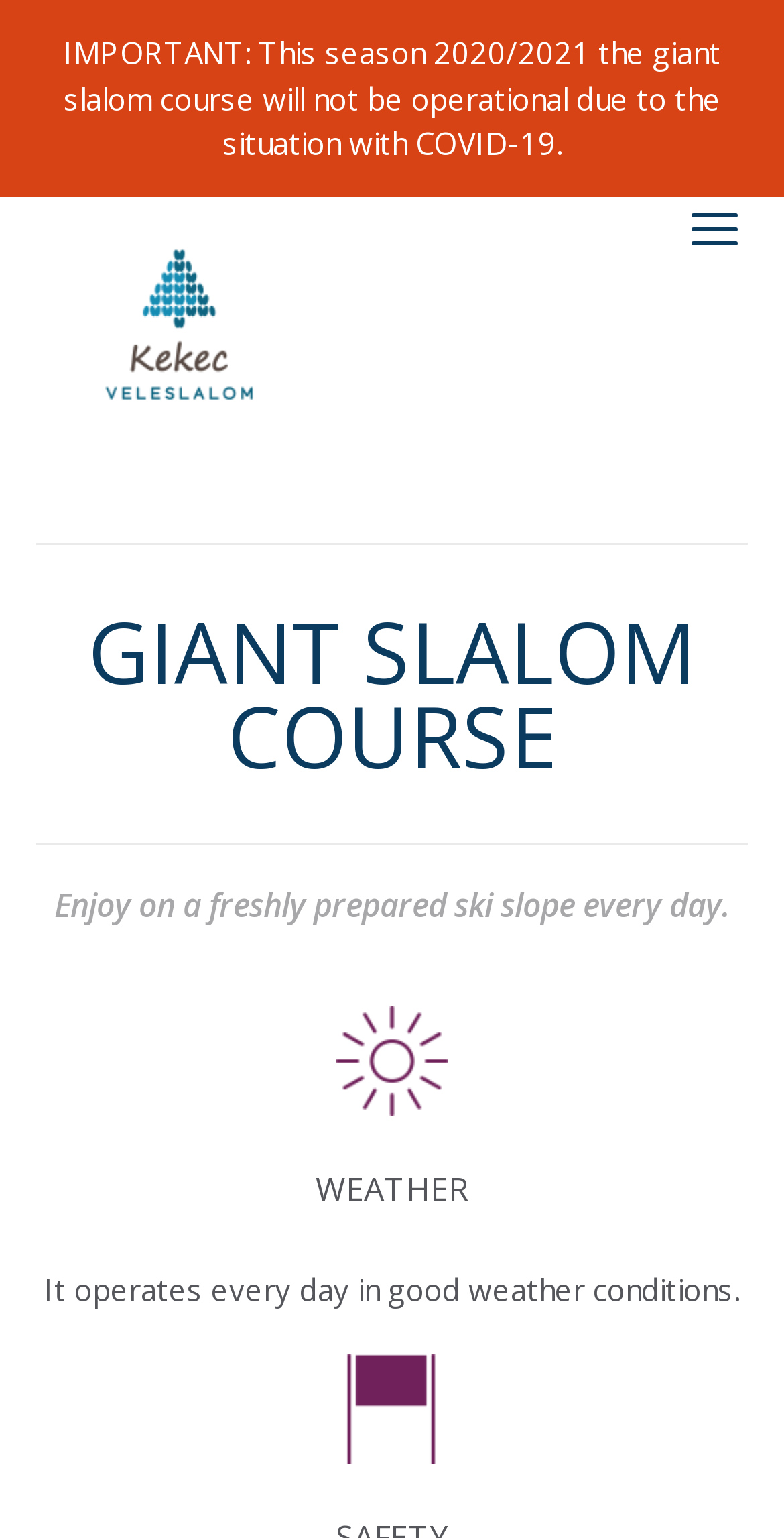What is the name of the ski resort?
Refer to the image and provide a thorough answer to the question.

The name of the ski resort can be found in the link at the top of the webpage, which says 'Snežni Park Kranjska Gora'.